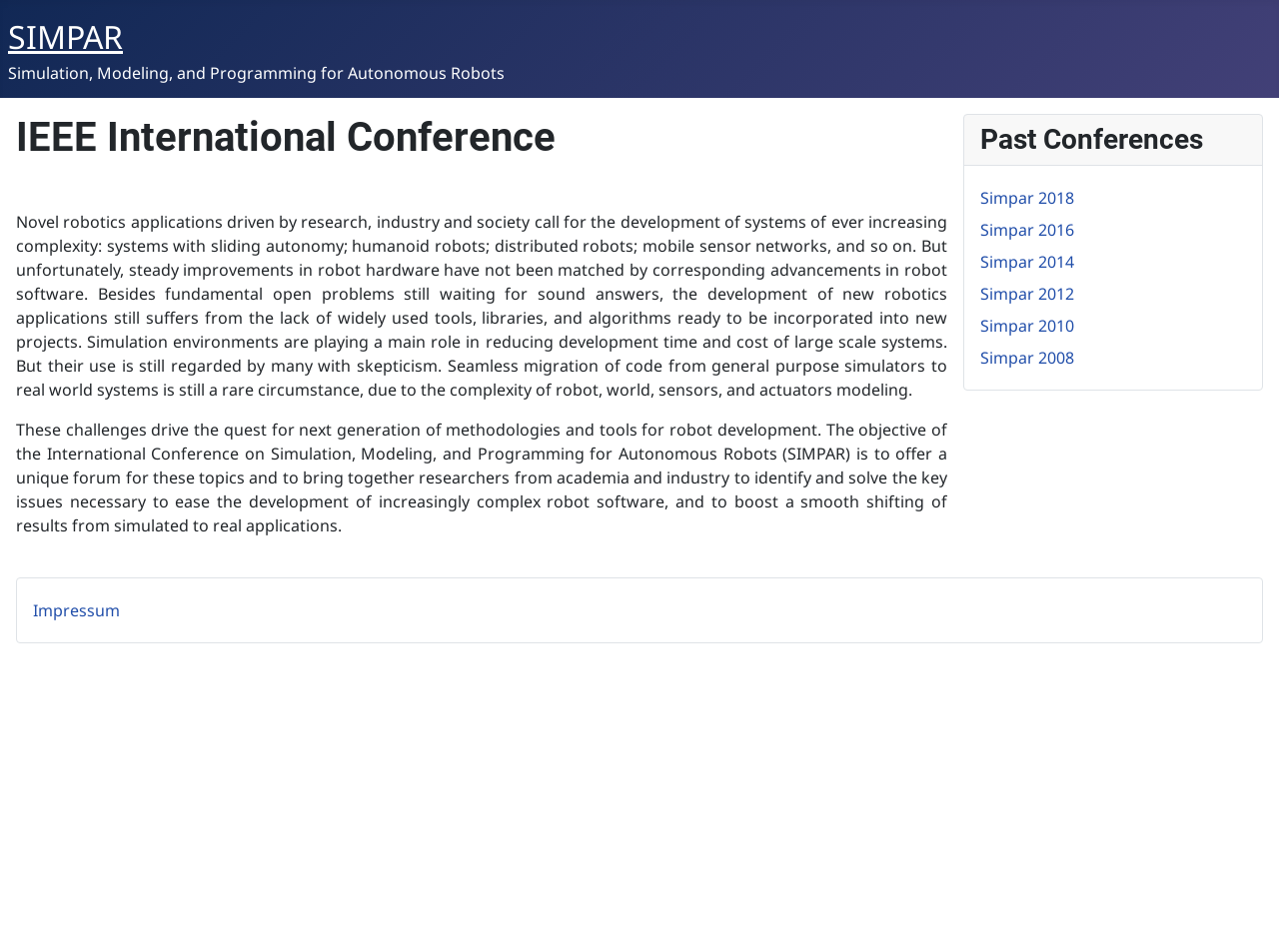Locate the bounding box coordinates of the clickable area needed to fulfill the instruction: "visit Simpar 2018".

[0.766, 0.196, 0.84, 0.219]